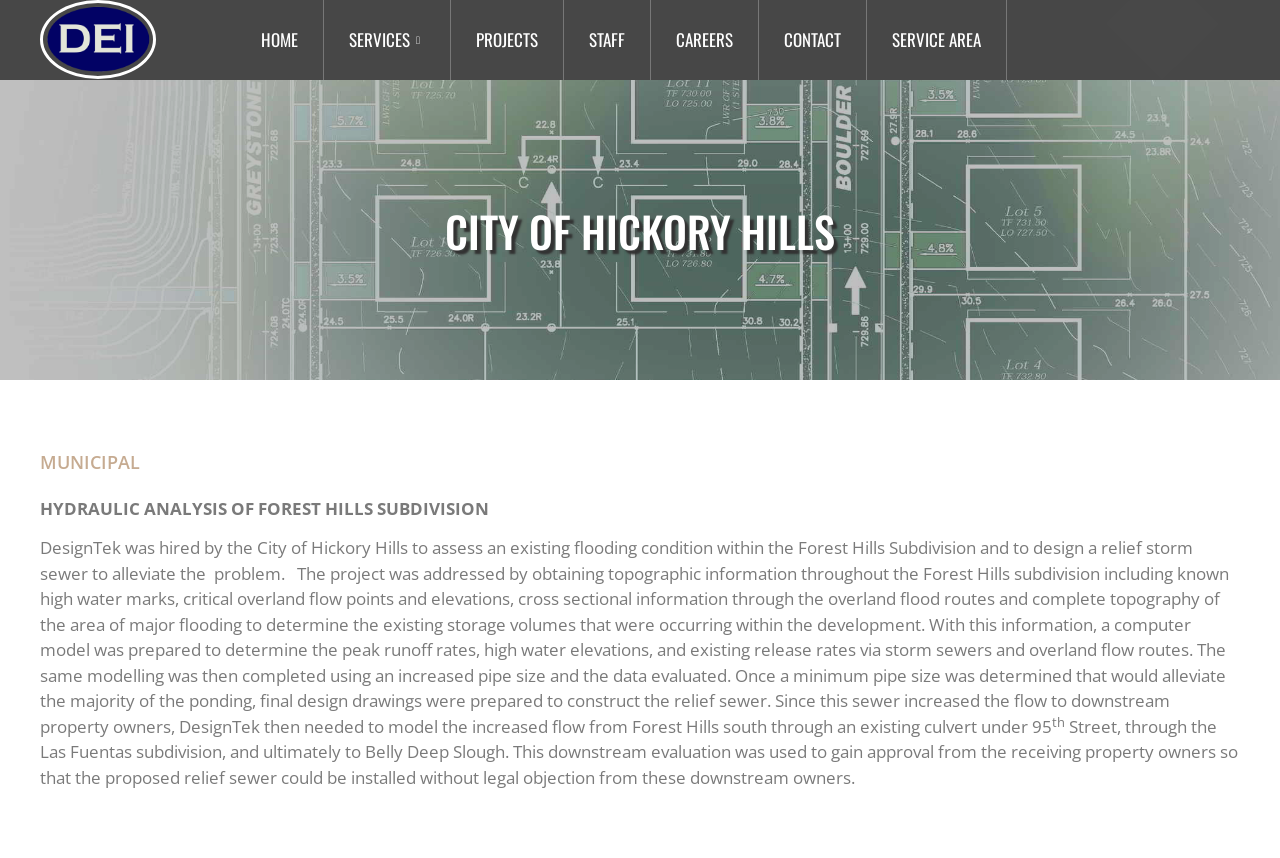Pinpoint the bounding box coordinates of the area that must be clicked to complete this instruction: "Click the CONTACT link".

[0.593, 0.0, 0.677, 0.093]